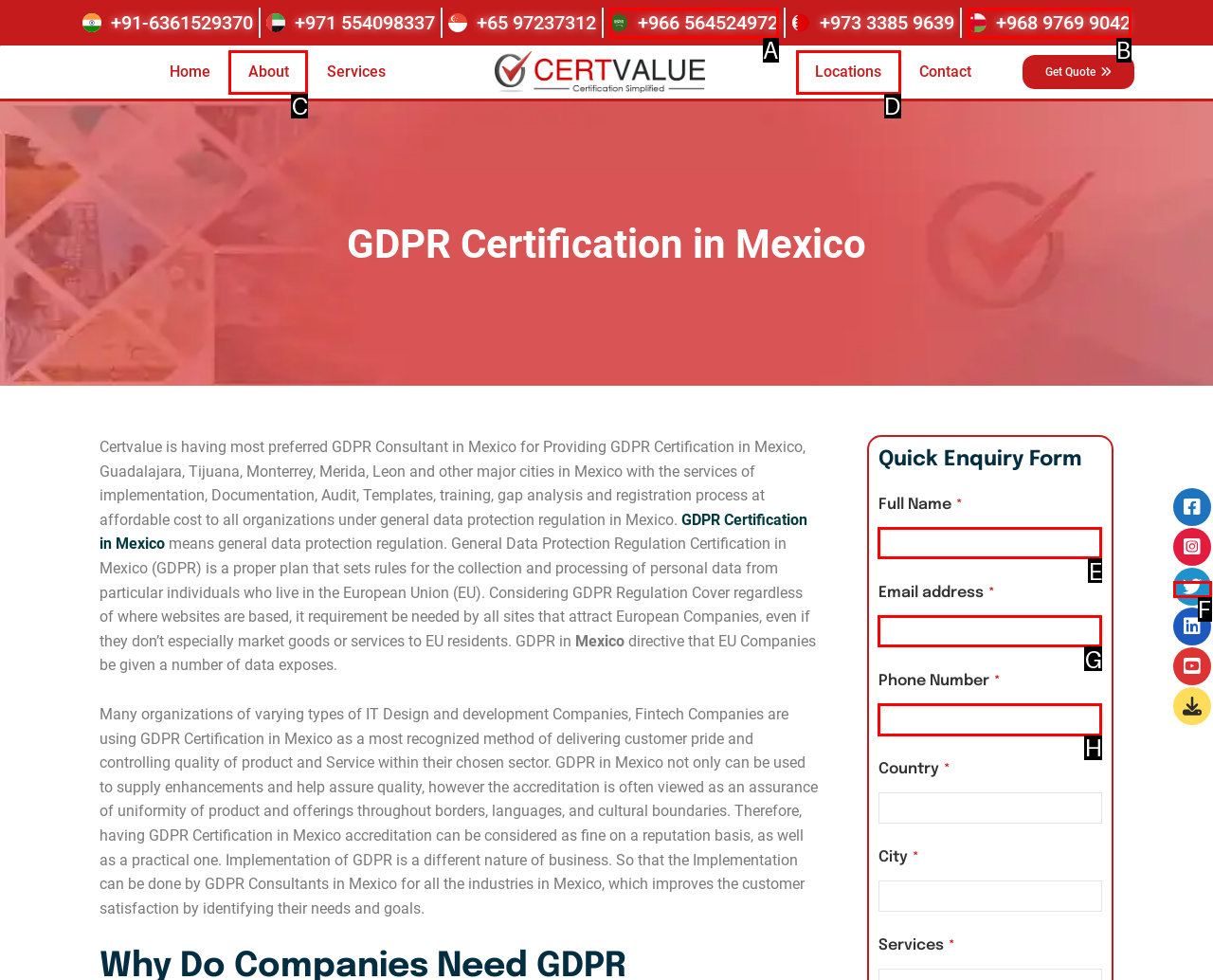Tell me which one HTML element best matches the description: +966 564524972
Answer with the option's letter from the given choices directly.

A